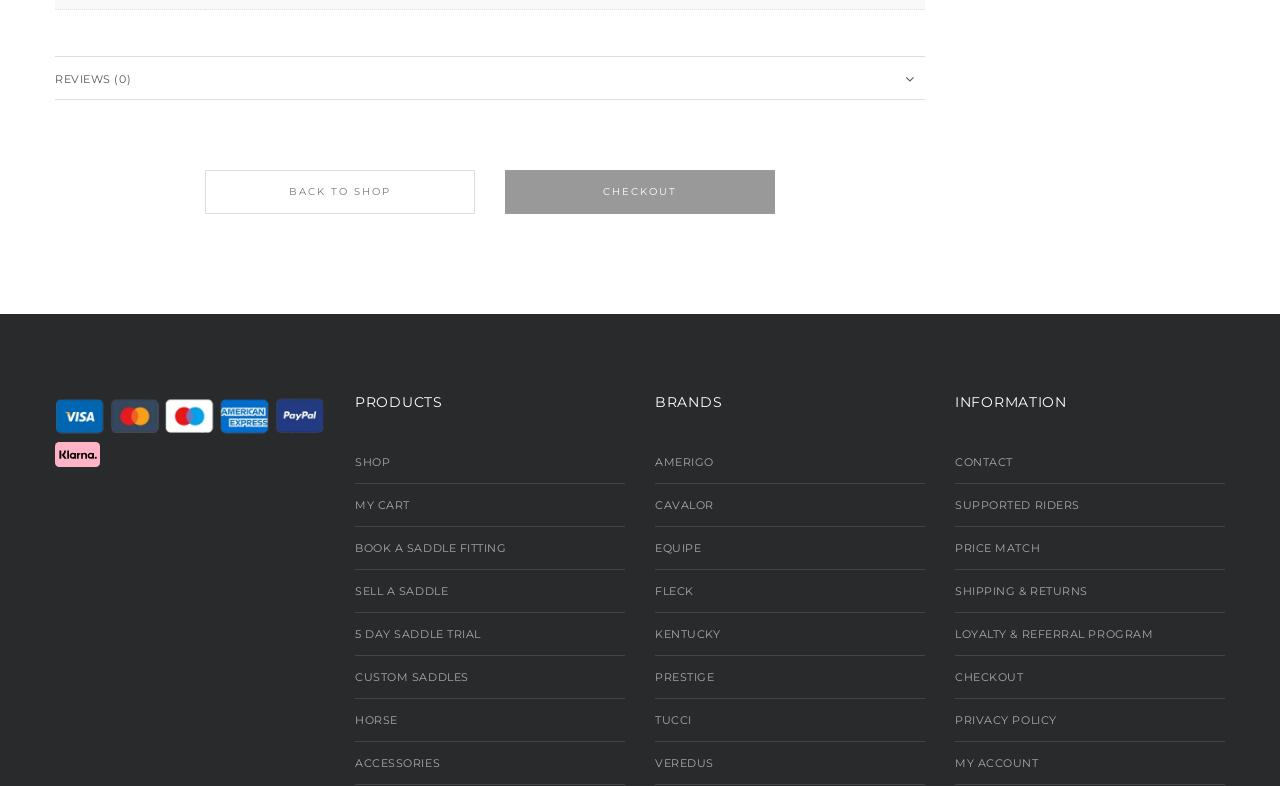Based on what you see in the screenshot, provide a thorough answer to this question: What is the main category of products?

Based on the links and headings on the webpage, it appears that the main category of products is saddles, as there are links to 'SHOP', 'MY CART', and 'CUSTOM SADDLES', as well as headings for 'PRODUCTS' and 'BRANDS'.